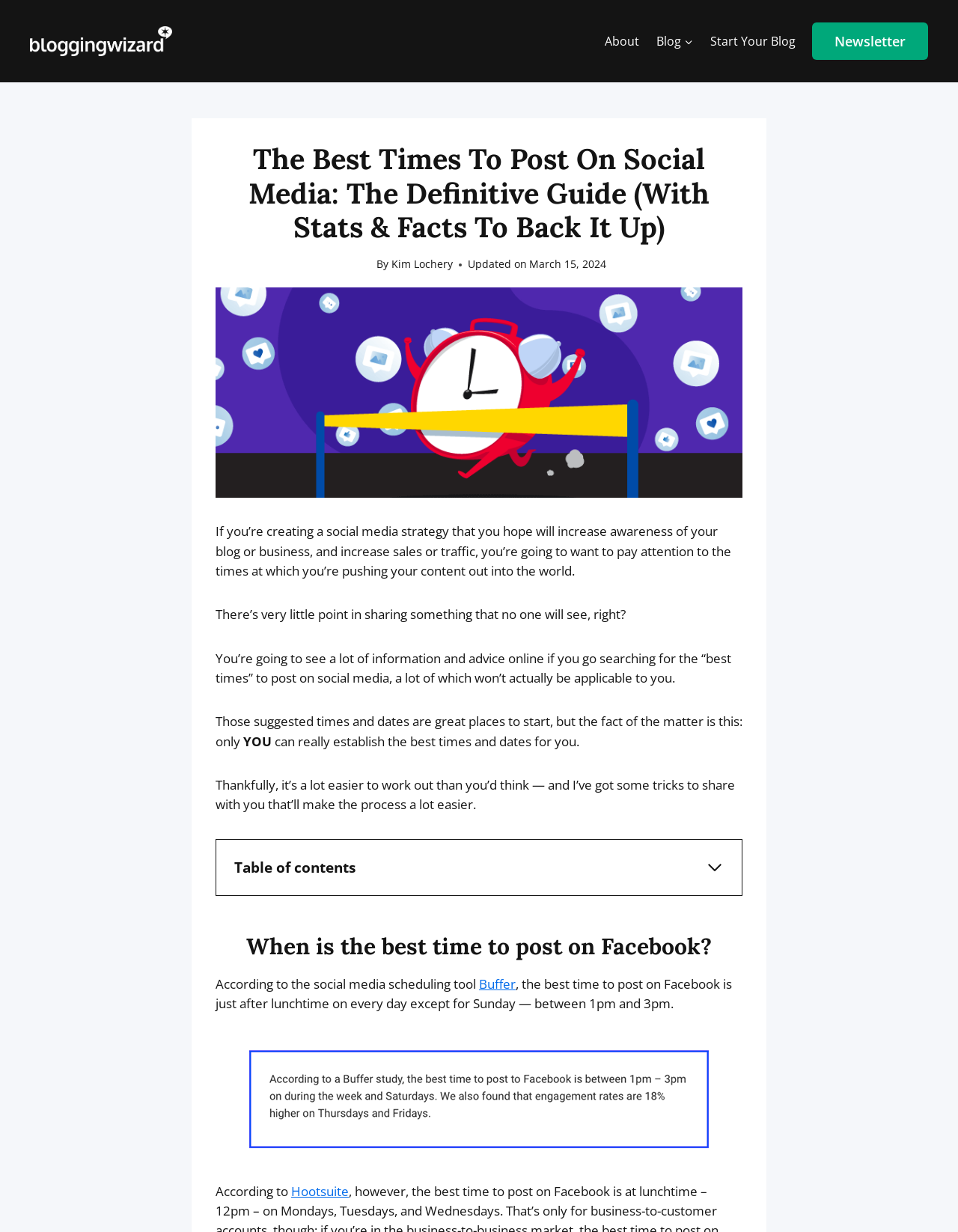Determine the bounding box coordinates of the element's region needed to click to follow the instruction: "Click the 'Start Your Blog' link". Provide these coordinates as four float numbers between 0 and 1, formatted as [left, top, right, bottom].

[0.733, 0.02, 0.84, 0.047]